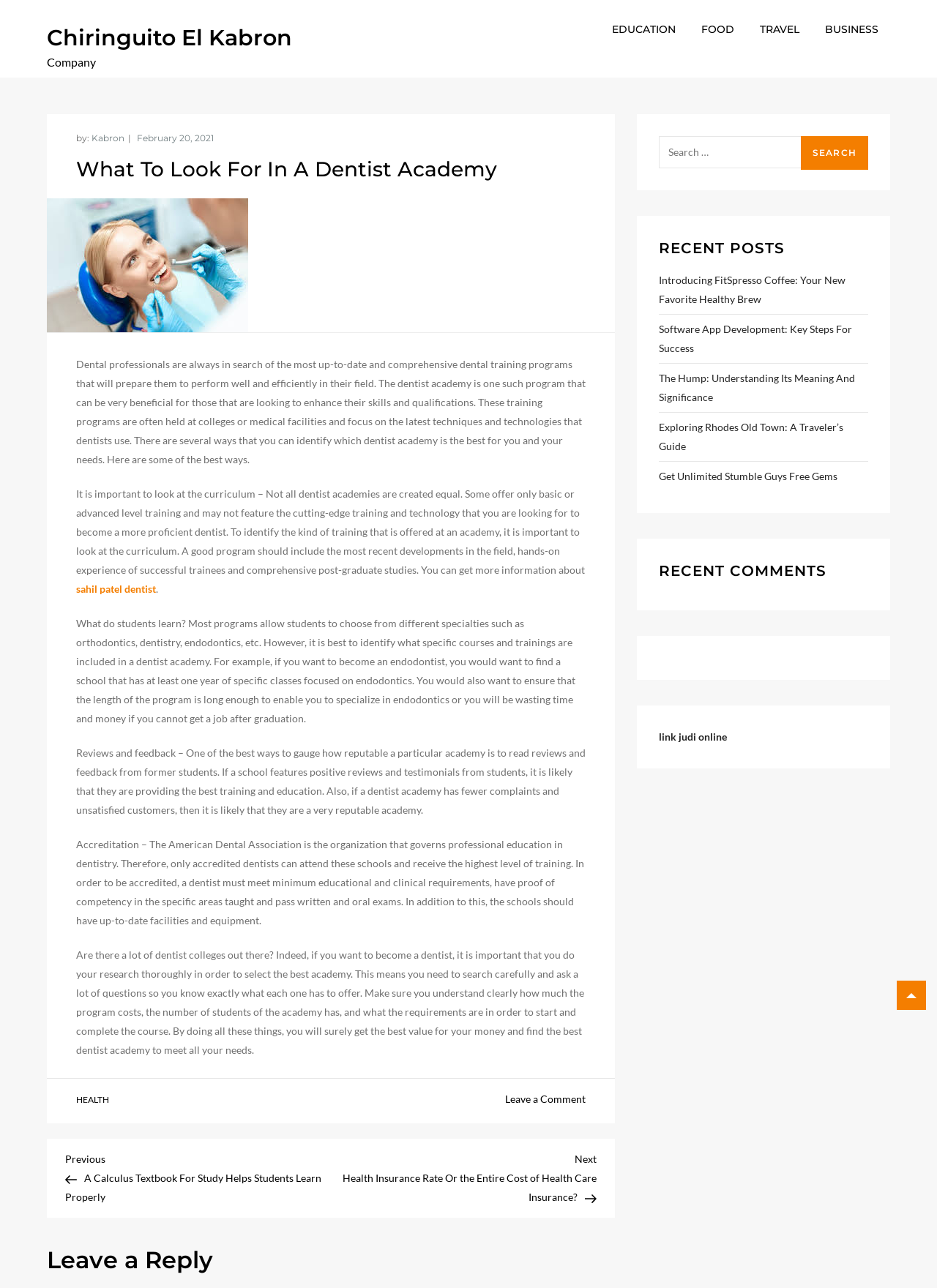What is the author of the article?
Please answer the question with as much detail and depth as you can.

The author of the article can be found by looking at the 'by:' section, which is located below the title of the article. The text 'by:' is followed by the author's name, which is 'Kabron'.